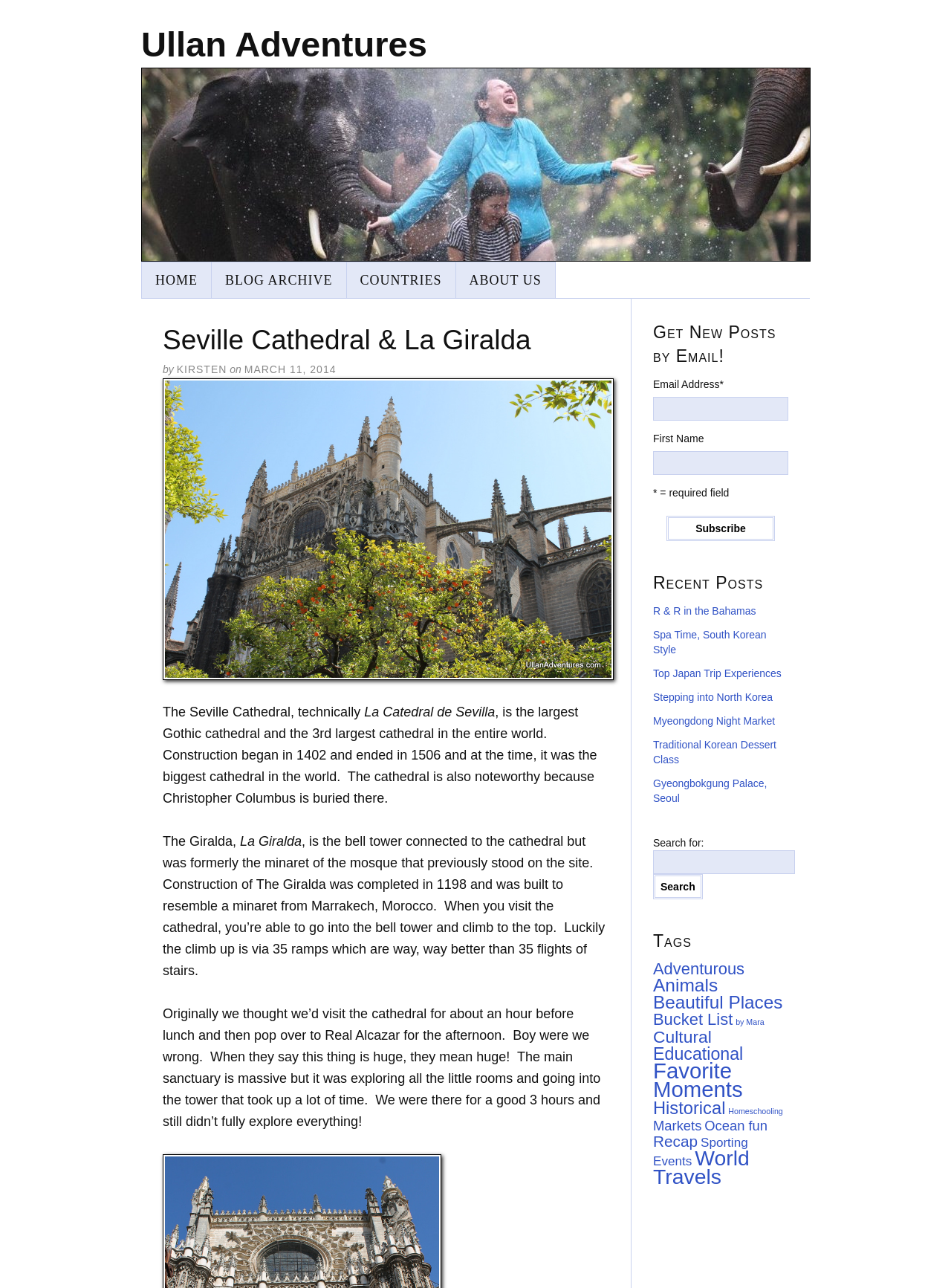Summarize the contents and layout of the webpage in detail.

The webpage is about Seville Cathedral and La Giralda, with a focus on travel and exploration. At the top, there is a header image with the title "Ullan Adventures" and a navigation menu with links to "HOME", "BLOG ARCHIVE", "COUNTRIES", and "ABOUT US". Below the header, there is a heading that reads "Seville Cathedral & La Giralda" followed by the author's name "KIRSTEN" and the date "MARCH 11, 2014".

The main content of the page is divided into two sections. The left section features a large image with the caption "596" and a block of text that describes the Seville Cathedral, including its history, size, and notable features. The text also mentions Christopher Columbus's burial site within the cathedral.

The right section of the page contains a sidebar with various elements, including a subscription form to receive new posts by email, a list of recent posts with links to other travel-related articles, a search bar, and a list of tags with links to categories such as "Adventurous", "Beautiful Places", and "World Travels".

Throughout the page, there are several images, including the header image, the image with the caption "596", and other smaller images scattered throughout the text. The overall layout is organized, with clear headings and concise text that makes it easy to navigate and read.